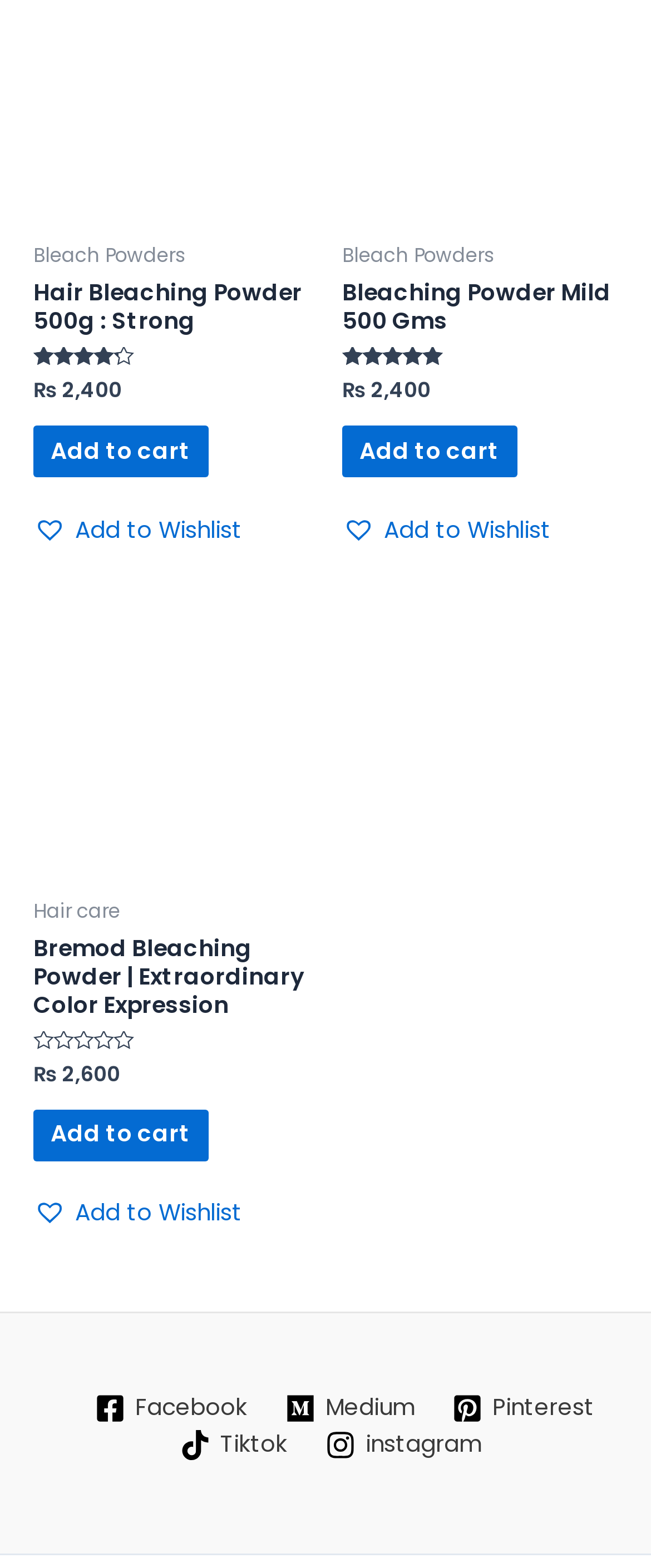Answer the question below using just one word or a short phrase: 
What is the rating of 'Bremod Bleaching Powder | Extraordinary Color Expression'?

0 out of 5